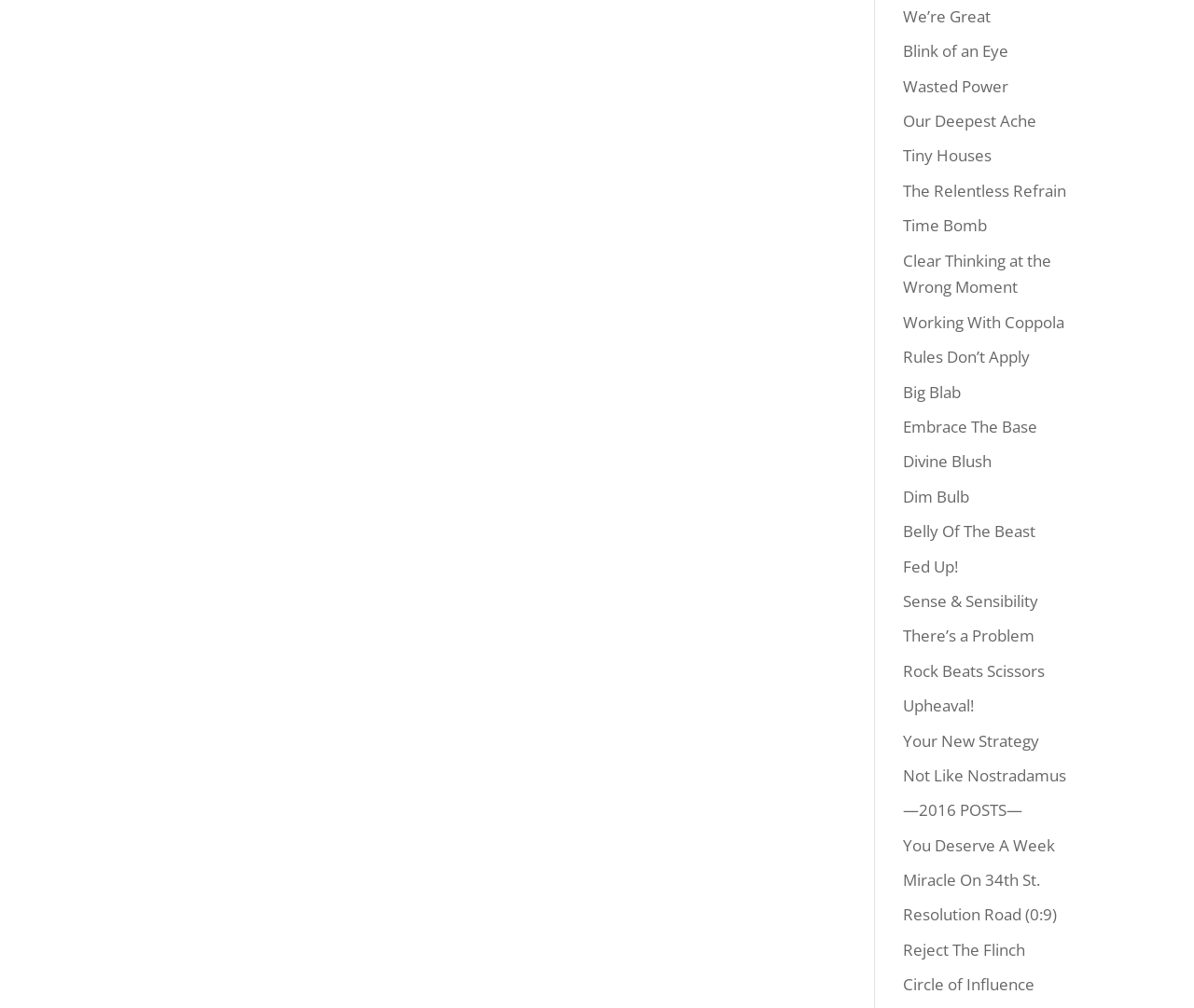Please respond to the question with a concise word or phrase:
What is the title of the first link?

Blink of an Eye